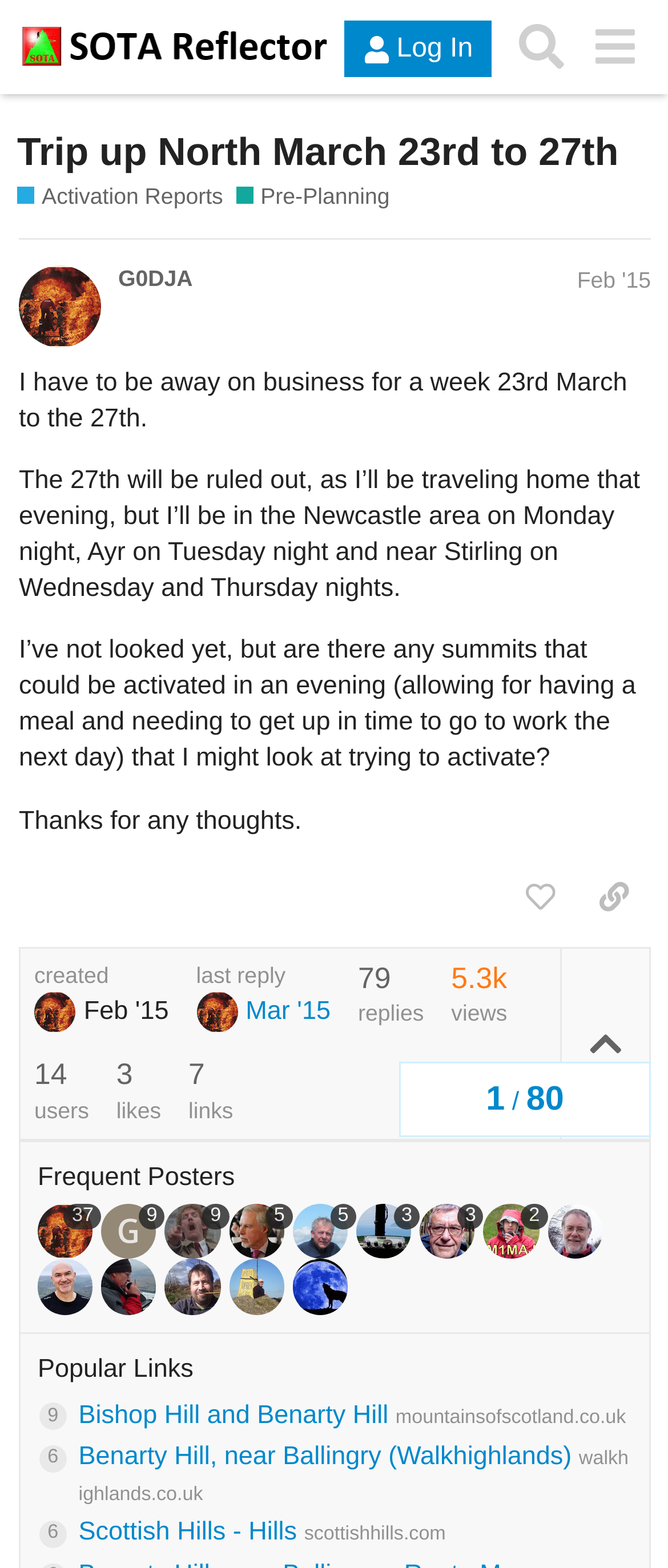Offer a comprehensive description of the webpage’s content and structure.

This webpage appears to be a forum discussion thread, specifically focused on amateur radio and summit activations. At the top of the page, there is a header section with a link to "SOTA Reflector" and buttons for "Log In" and "Search". Below this, there is a heading that reads "Trip up North March 23rd to 27th" with links to "Activation Reports" and "Pre-Planning" categories.

The main content of the page is a discussion thread, with the original post asking about potential summits to activate in the evening while on a business trip. The post is followed by several replies, with buttons to "like" and "copy a link to this post" below each response.

To the right of the discussion thread, there is a navigation section with a progress bar and a heading that reads "1" with a static text displaying a fraction. Below this, there is a section displaying information about the topic, including the number of replies, views, and users.

Further down the page, there is a section titled "Frequent Posters" with a list of usernames and corresponding images, along with the number of posts each user has made. Below this, there is a section titled "Popular Links" with a table displaying links and the number of clicks each has received.

Throughout the page, there are various buttons, links, and images, including a logo for "SOTA Reflector" at the top. The overall layout is organized, with clear headings and concise text, making it easy to navigate and follow the discussion.